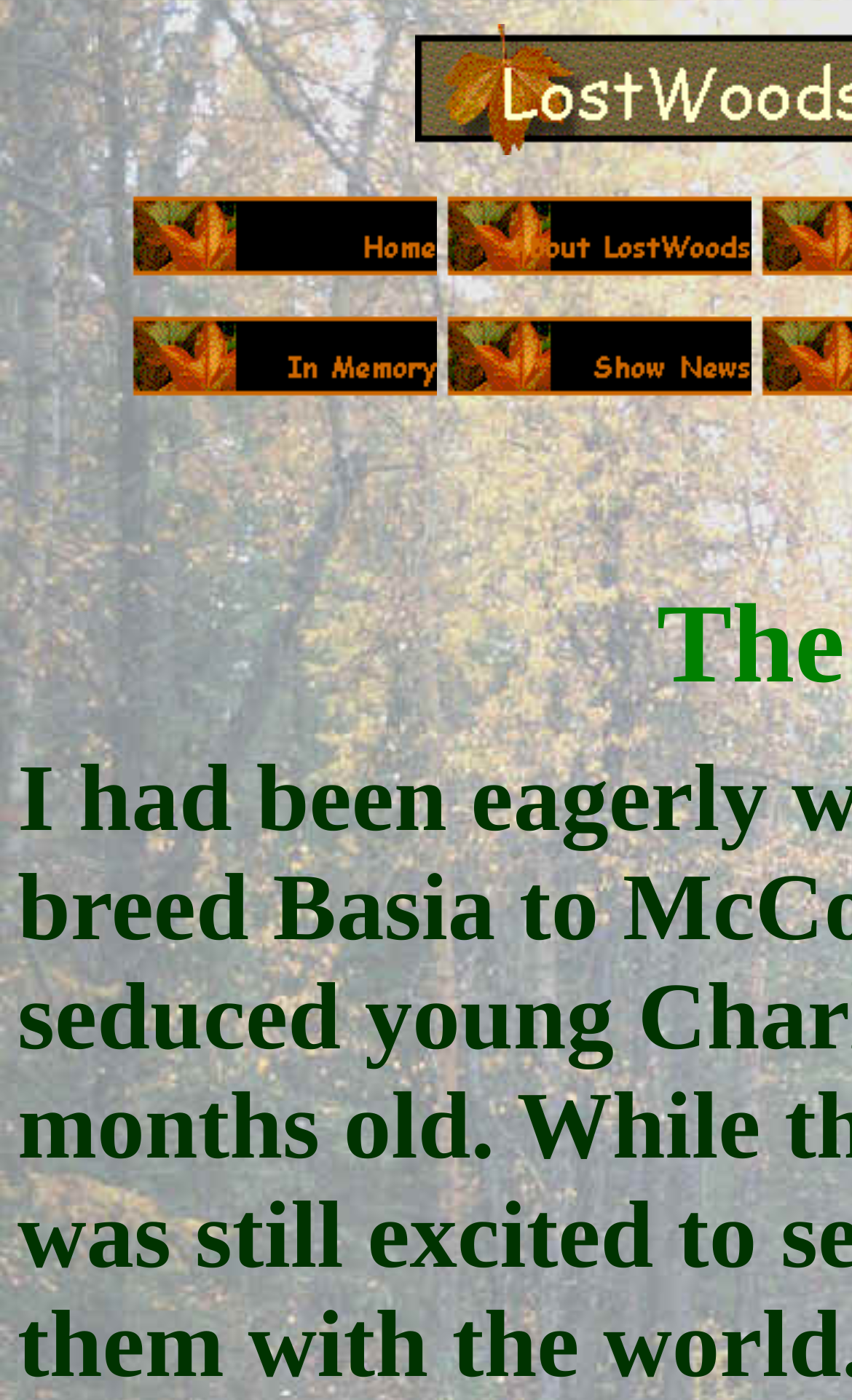Use one word or a short phrase to answer the question provided: 
How many links are on the top row?

2